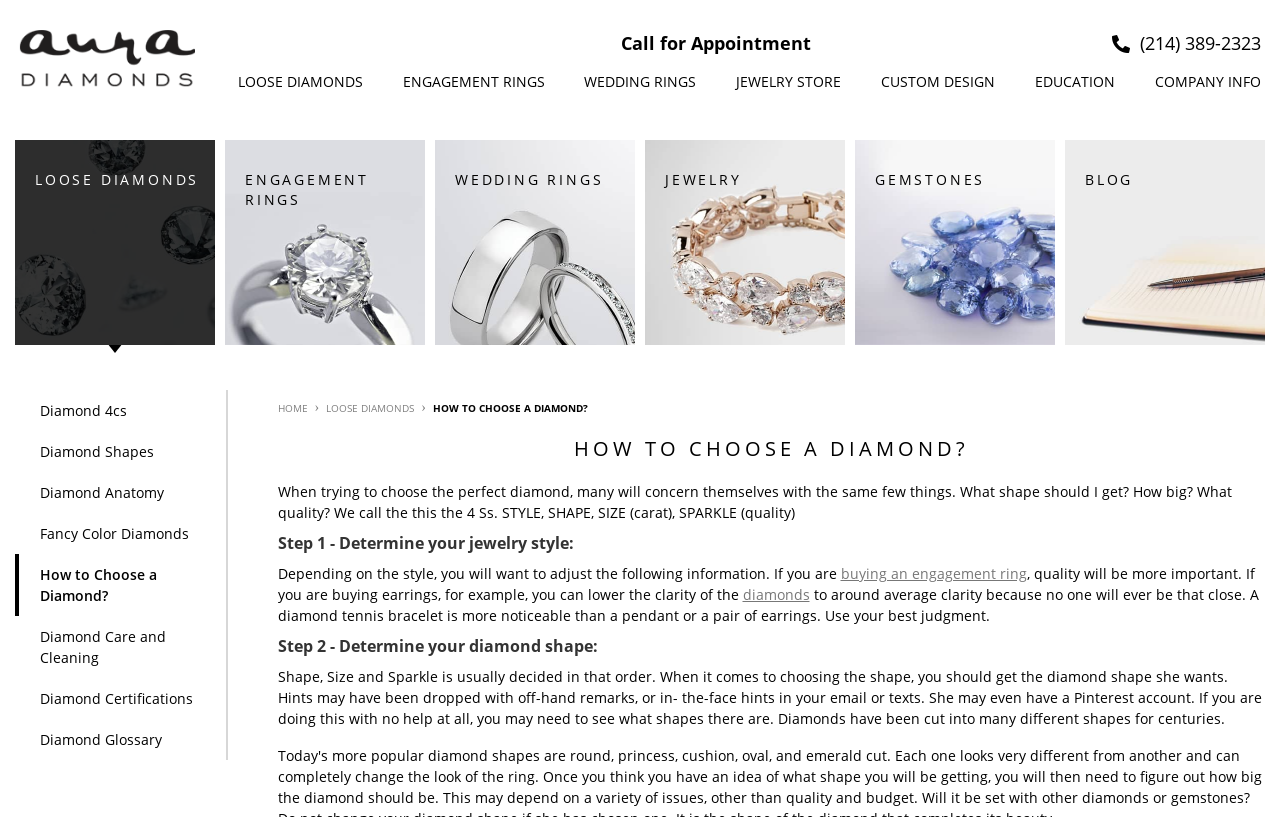By analyzing the image, answer the following question with a detailed response: What can help in determining the diamond shape?

The webpage suggests that hints or a Pinterest account can help in determining the diamond shape. This is mentioned in the paragraph that starts with 'Shape, Size and Sparkle is usually decided in that order...' and explains how to get hints about the desired diamond shape.